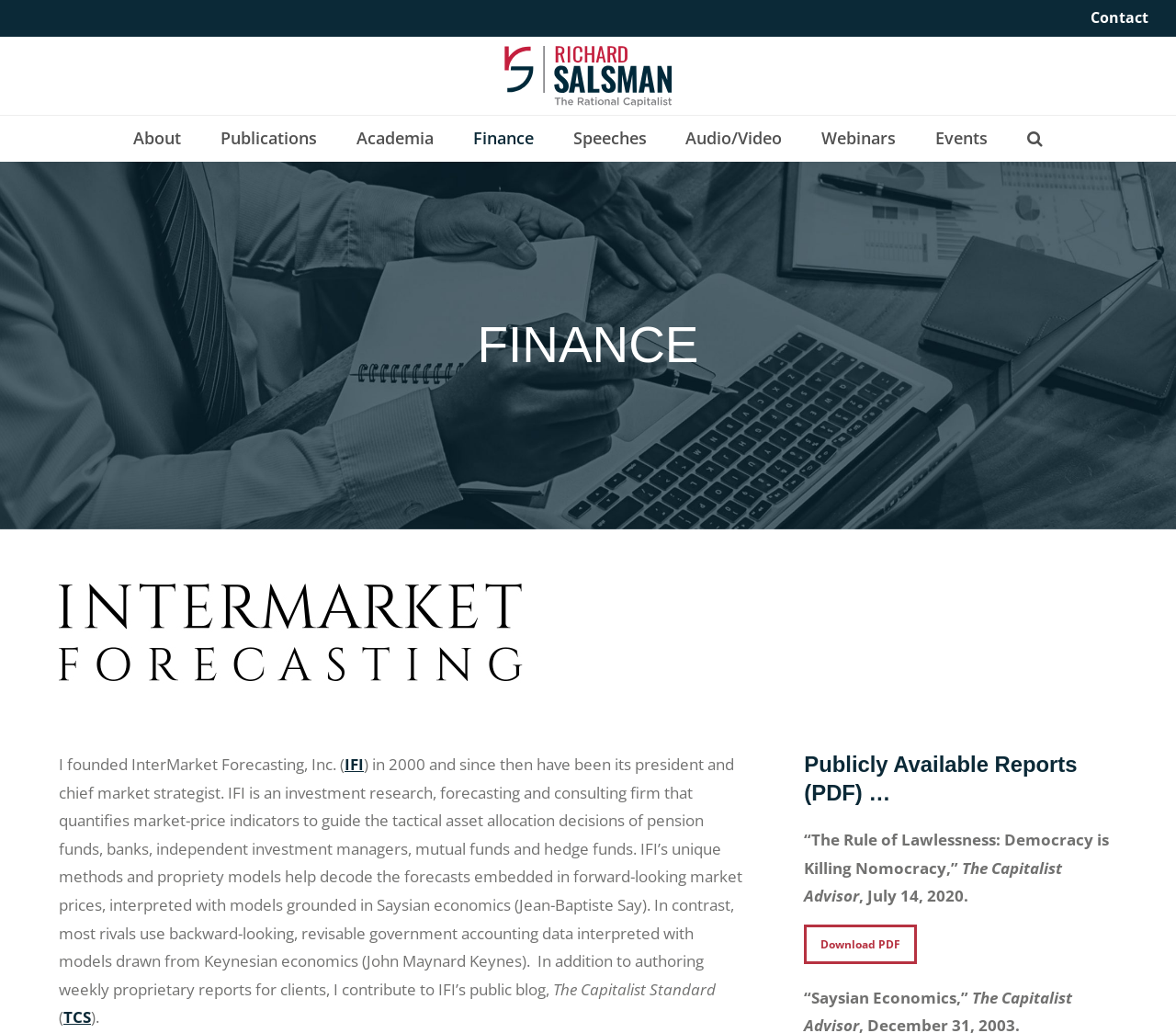Provide the bounding box coordinates of the HTML element this sentence describes: "Search". The bounding box coordinates consist of four float numbers between 0 and 1, i.e., [left, top, right, bottom].

[0.858, 0.112, 0.902, 0.156]